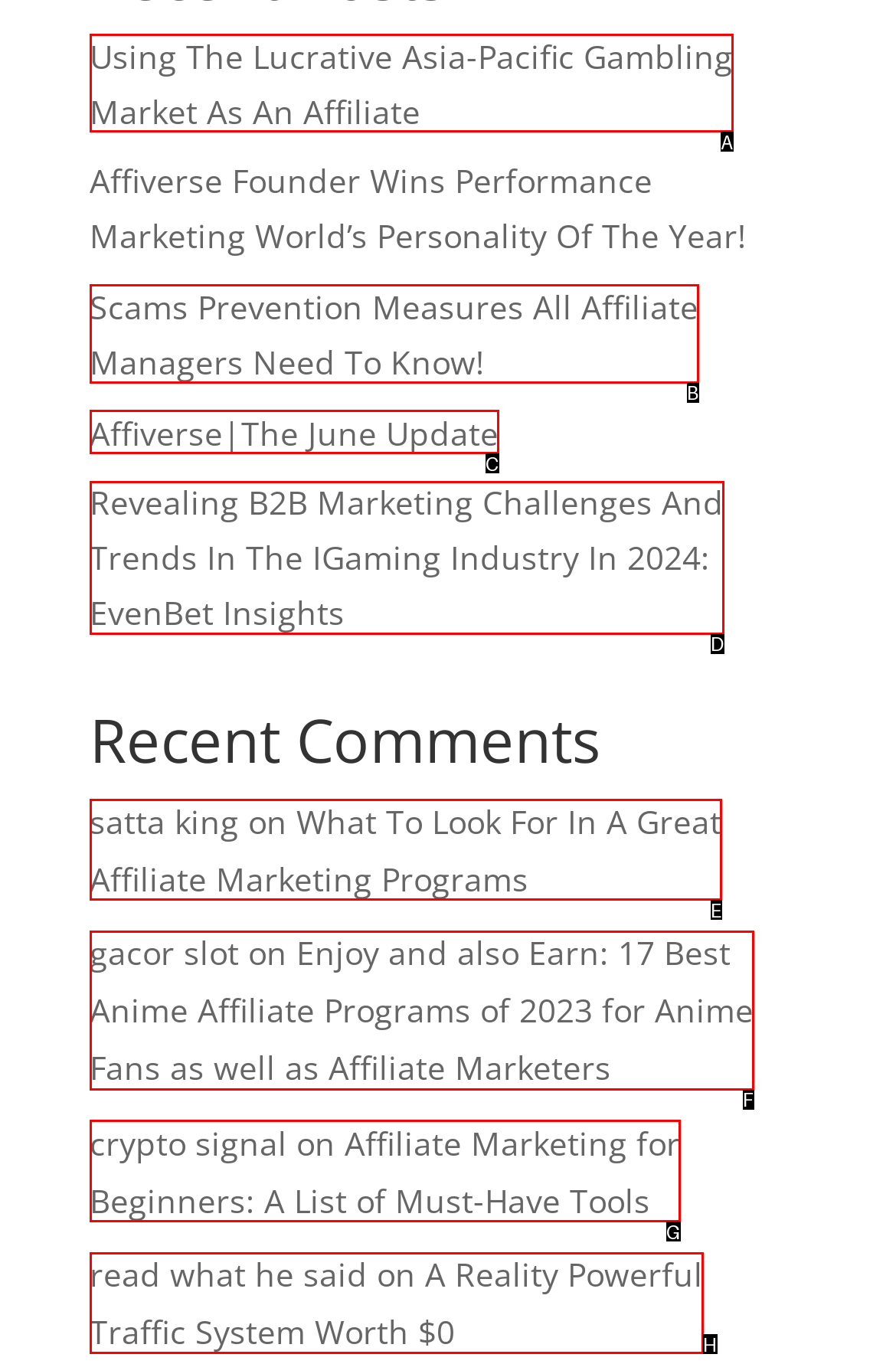Choose the UI element to click on to achieve this task: Check out the article about B2B marketing challenges in the iGaming industry. Reply with the letter representing the selected element.

D